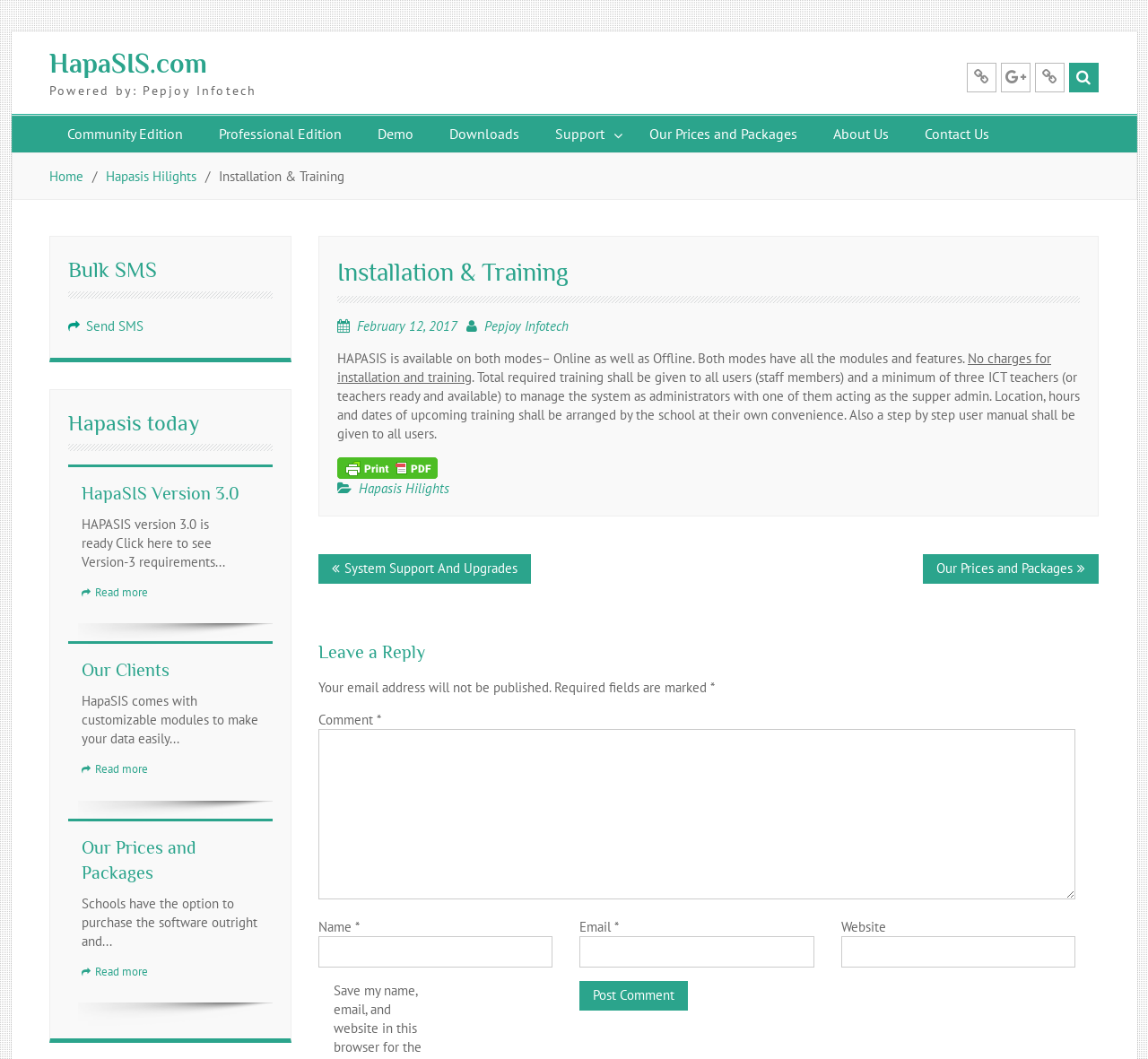Generate a thorough explanation of the webpage's elements.

The webpage is about Installation and Training of HapaSIS, a school management system. At the top, there is a navigation menu with links to "Skip to content", "HapaSIS.com", and social media icons. Below this, there is a breadcrumb navigation menu with links to "Home", "Hapasis Hilights", and "Installation & Training".

The main content area is divided into two sections. The left section has a heading "Installation & Training" and a brief description of the system's availability in online and offline modes. There are also paragraphs of text explaining the installation and training process, including the requirement for training and the provision of a user manual.

On the right side, there is a section with a heading "Post navigation" that contains links to "System Support And Upgrades" and "Our Prices and Packages". Below this, there is a comment form with fields for name, email, website, and comment, as well as a "Post Comment" button.

Further down the page, there are several sections with headings "Bulk SMS", "Hapasis today", and "HapaSIS Version 3.0", which contain links and brief descriptions of the system's features. There are also sections with headings "Our Clients" and "Our Prices and Packages" that contain links and brief descriptions of the system's customization options and pricing.

Throughout the page, there are various links and buttons, including social media icons, a "Print Friendly, PDF & Email" button, and "Read more" links. The page also has a footer section with links to "Hapasis Hilights", "Our Prices and Packages", and "Contact Us".